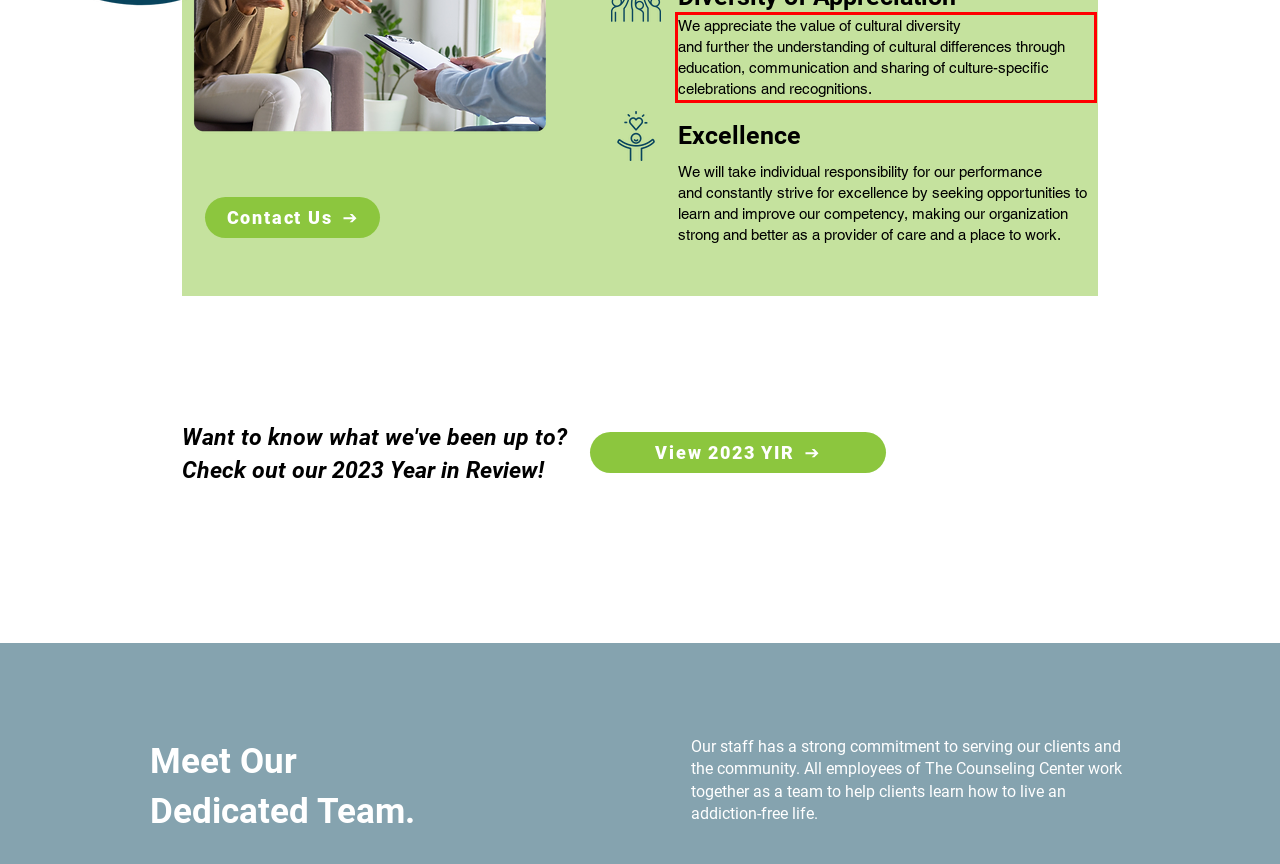Within the screenshot of a webpage, identify the red bounding box and perform OCR to capture the text content it contains.

We appreciate the value of cultural diversity and further the understanding of cultural differences through education, communication and sharing of culture-specific celebrations and recognitions.